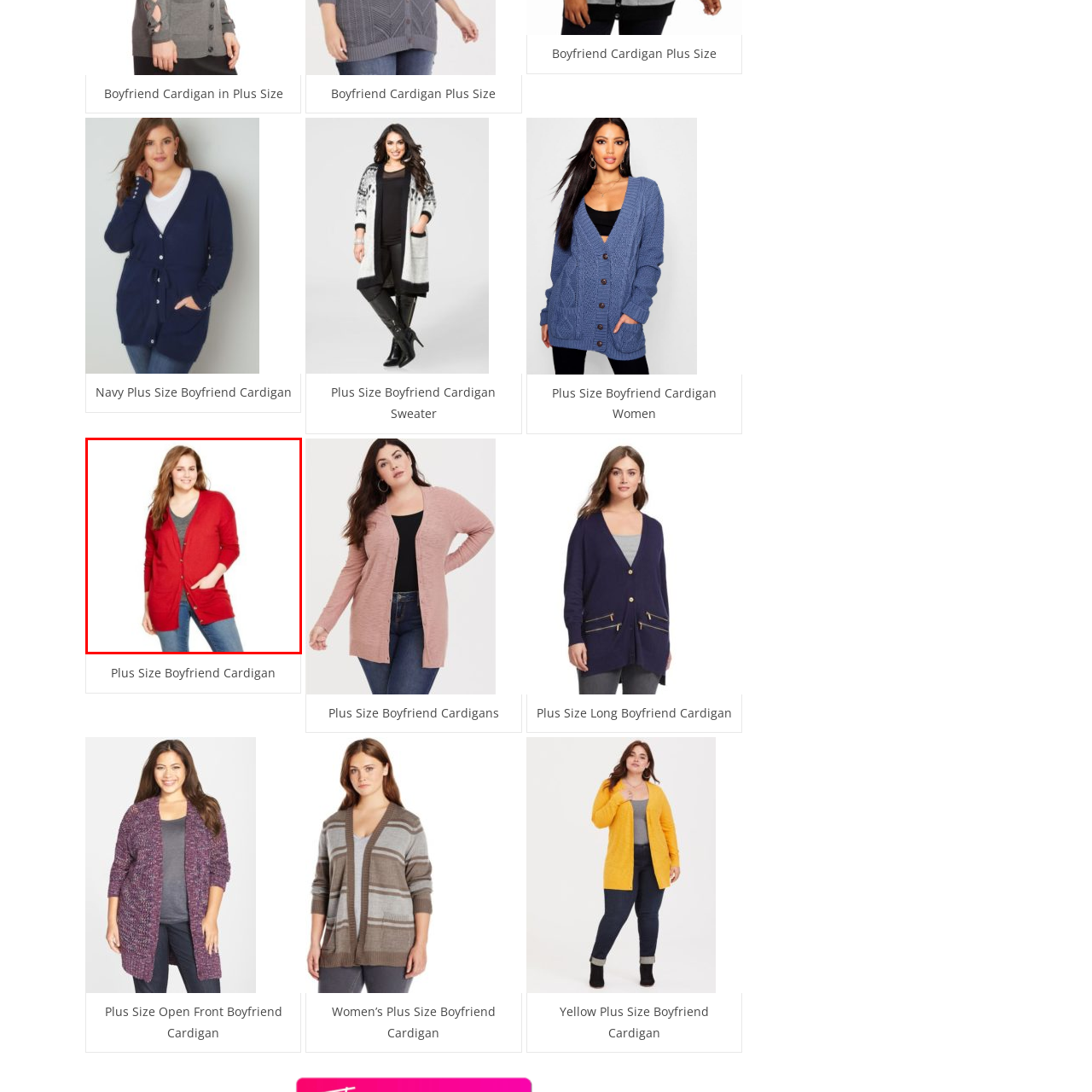Observe the section highlighted in yellow, What type of top is the model wearing? 
Please respond using a single word or phrase.

Gray